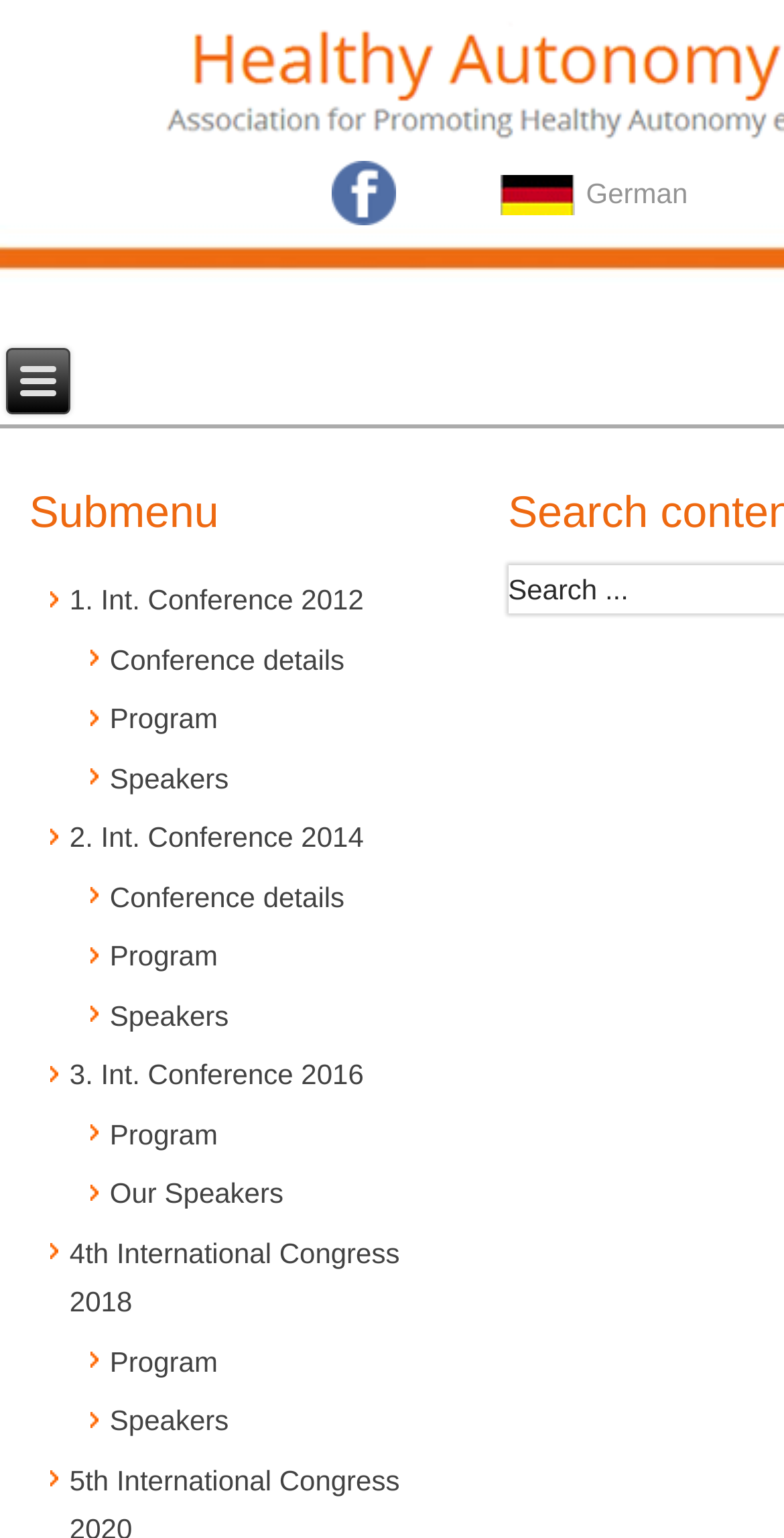Locate the bounding box coordinates of the clickable part needed for the task: "go to english facebook group".

[0.423, 0.105, 0.505, 0.147]